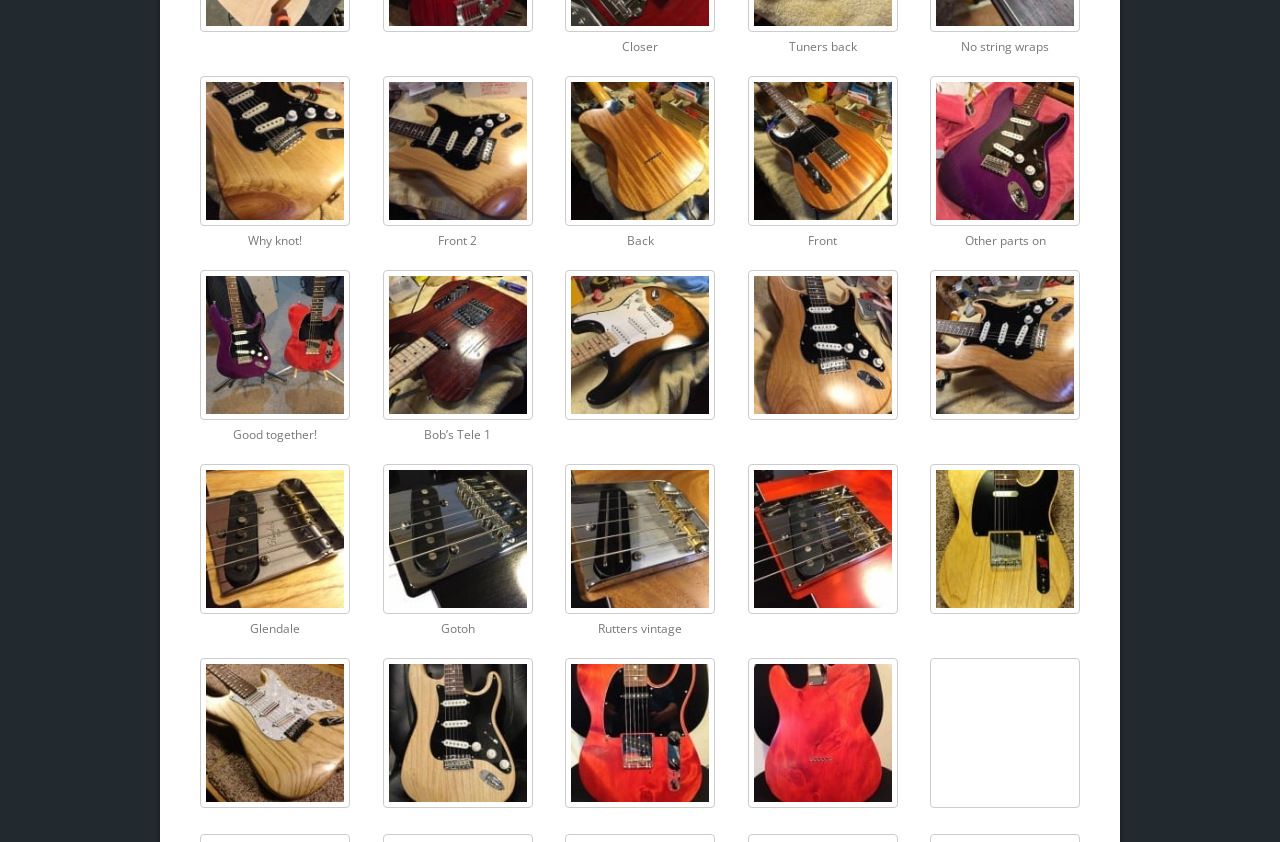Determine the bounding box coordinates of the region that needs to be clicked to achieve the task: "View Valuation Services".

None